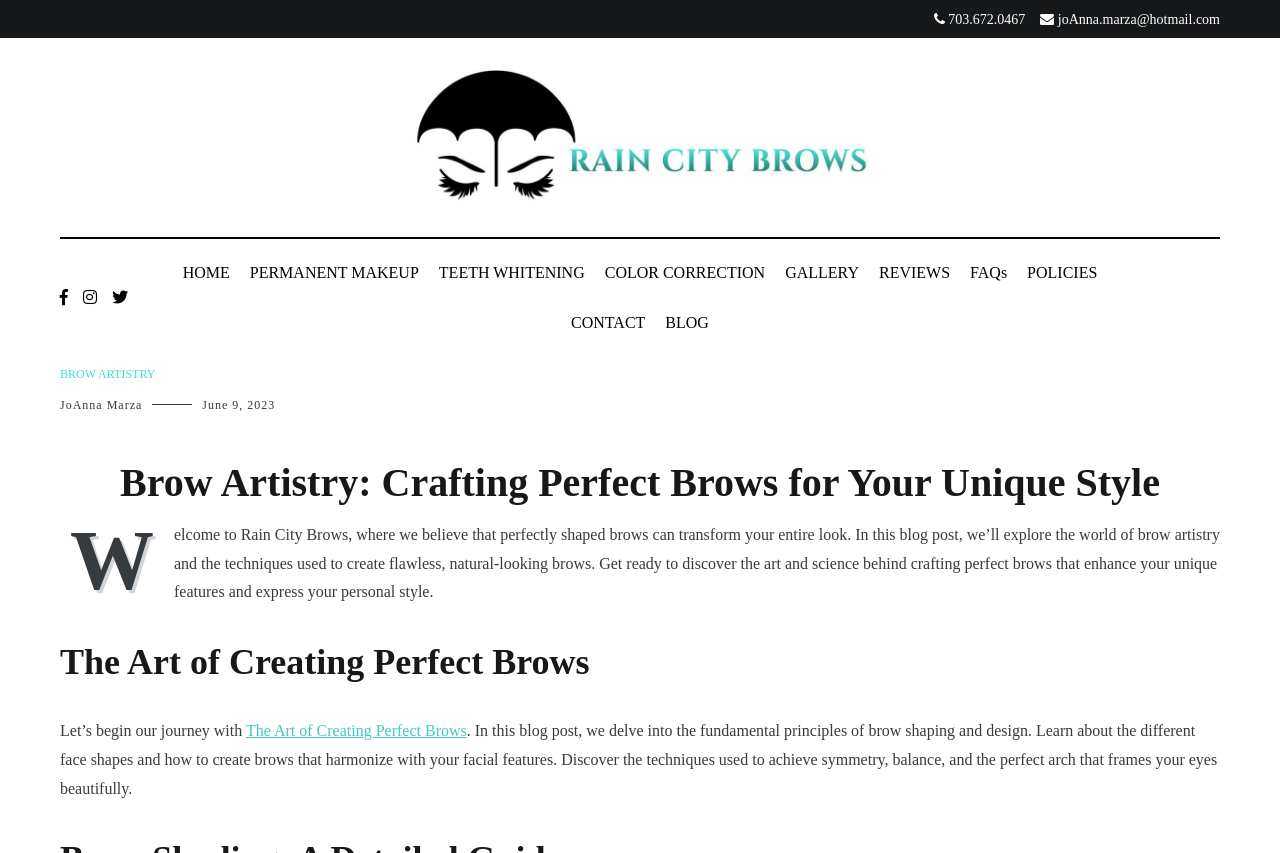Give a complete and precise description of the webpage's appearance.

The webpage is about Rain City Brows, a blog post that explores the world of brow artistry and techniques used to create flawless, natural-looking brows. At the top, there are two phone number and email links, followed by a navigation menu with links to HOME, PERMANENT MAKEUP, TEETH WHITENING, COLOR CORRECTION, GALLERY, REVIEWS, FAQs, POLICIES, and CONTACT. Below the navigation menu, there is a section with a heading "Brow Artistry: Crafting Perfect Brows for Your Unique Style" and a brief introduction to the blog post.

On the left side, there are three social media links, and below them, there is a section with a heading "The Art of Creating Perfect Brows" and a brief text that introduces the topic of brow shaping and design. There is also a link to "The Art of Creating Perfect Brows" below the introduction. The main content of the blog post is a long paragraph that discusses the fundamental principles of brow shaping and design, including face shapes, symmetry, balance, and the perfect arch that frames the eyes beautifully.

At the bottom, there are two more links to BLOG and CONTACT, and a time stamp "June 9, 2023" indicating when the blog post was published. Overall, the webpage is focused on providing information and guidance on brow artistry and shaping, with a clean and organized layout that makes it easy to navigate and read.